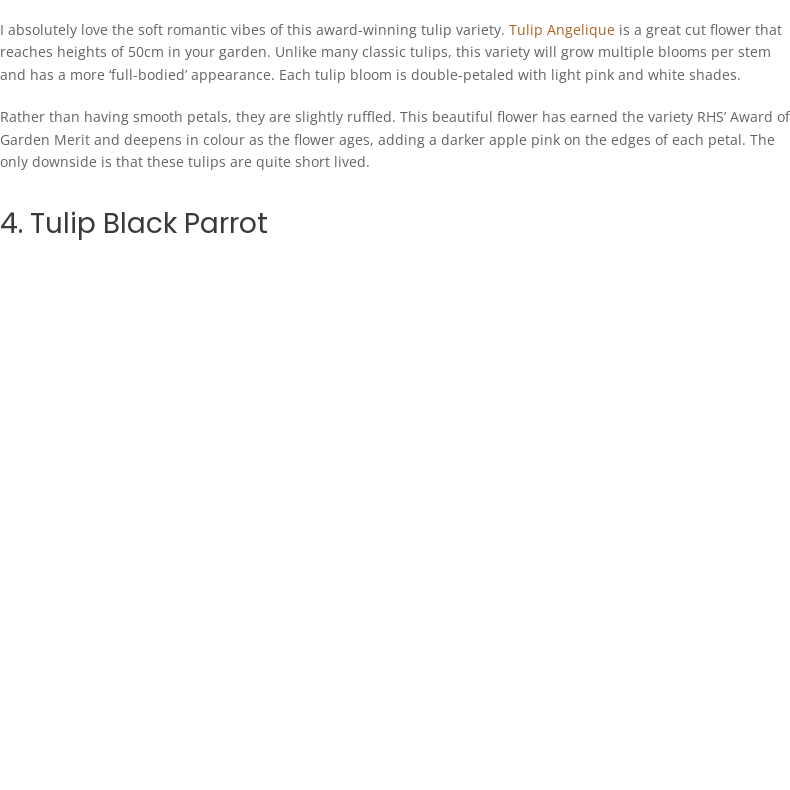When does the Black Parrot tulip bloom?
Please give a detailed answer to the question using the information shown in the image.

As stated in the caption, the Black Parrot tulip is a late-blooming variety, which means it blooms in late spring, particularly when other flowers like daffodils have already faded away.